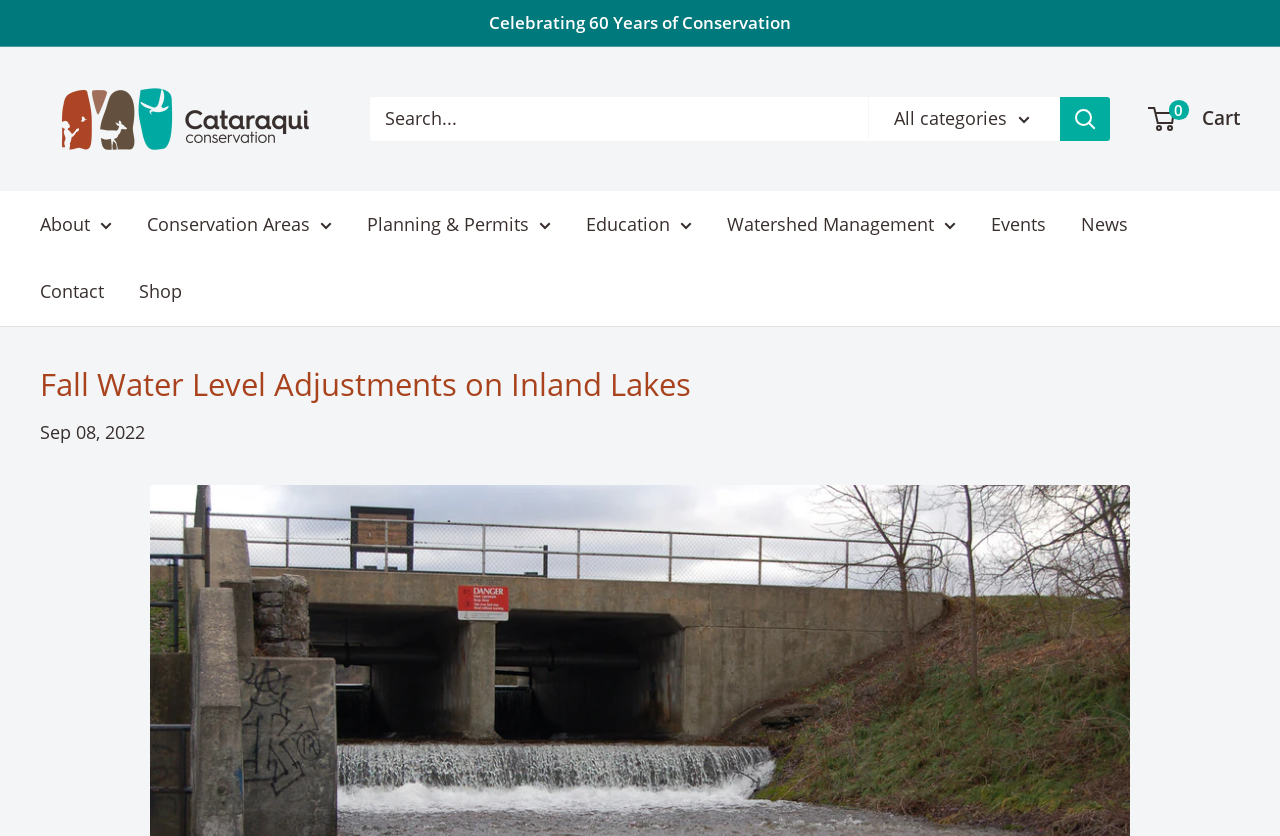Provide the bounding box coordinates for the UI element that is described by this text: "ideation". The coordinates should be in the form of four float numbers between 0 and 1: [left, top, right, bottom].

None